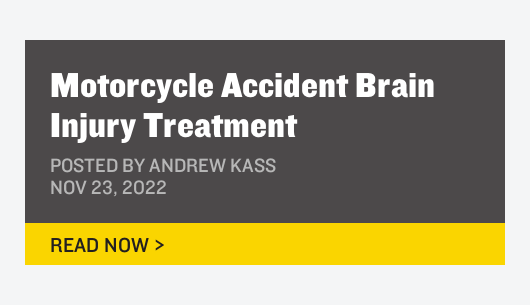Elaborate on the contents of the image in great detail.

This image showcases a bold and informative blog post titled "Motorcycle Accident Brain Injury Treatment," aimed at providing valuable insights into the treatment options available for brain injuries resulting from motorcycle accidents. The post is authored by Andrew Kass and was published on November 23, 2022. Below the title, there is a yellow button featuring the call-to-action "READ NOW >", inviting readers to click and access the full article. The overall design is sleek, with a dark background that emphasizes the importance of the topic, making it visually striking and easy to read.